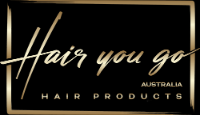What color accents evoke a sense of luxury and sophistication?
Using the visual information, reply with a single word or short phrase.

Gold